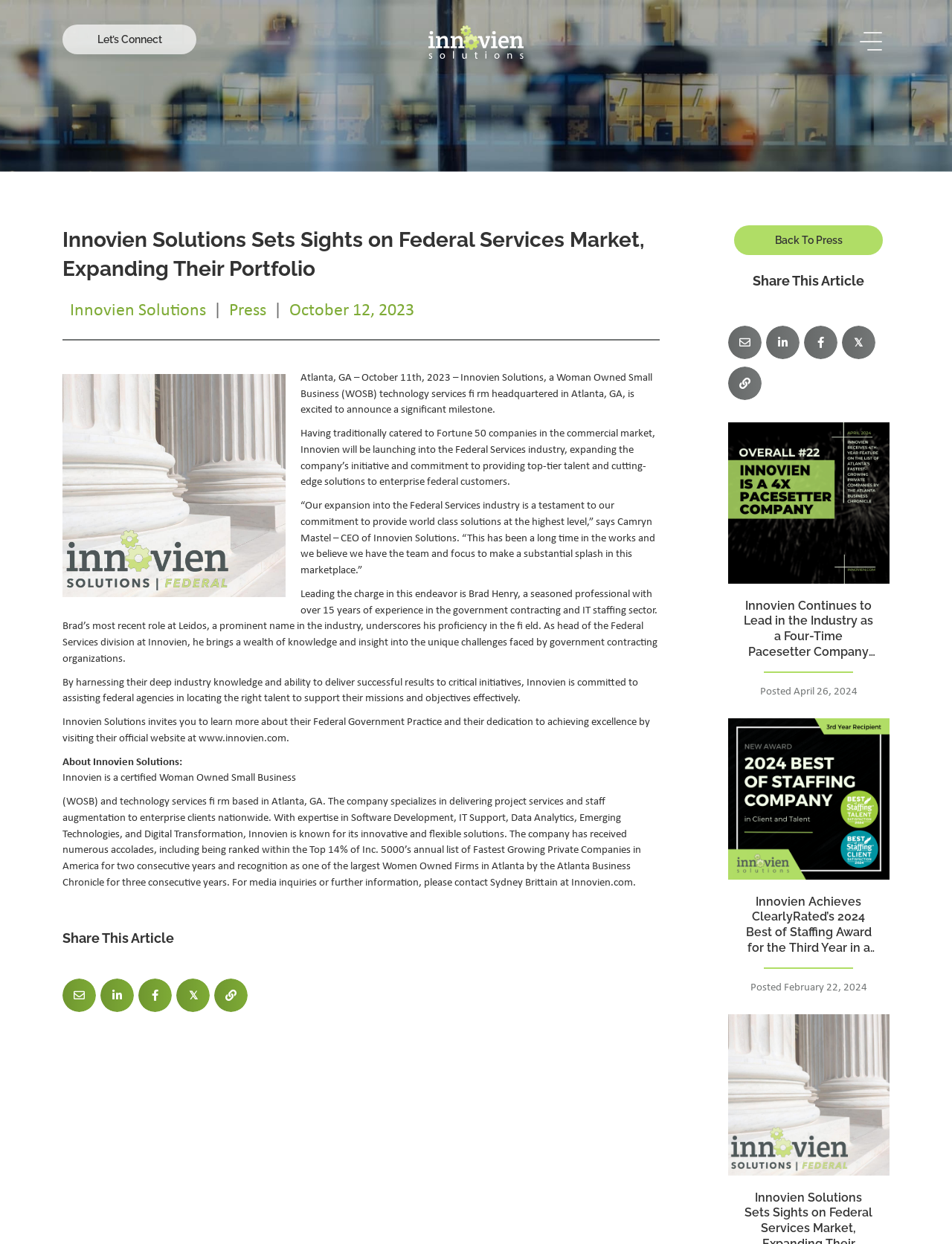Specify the bounding box coordinates of the area that needs to be clicked to achieve the following instruction: "Click the 'Let’s Connect' button".

[0.066, 0.02, 0.206, 0.044]